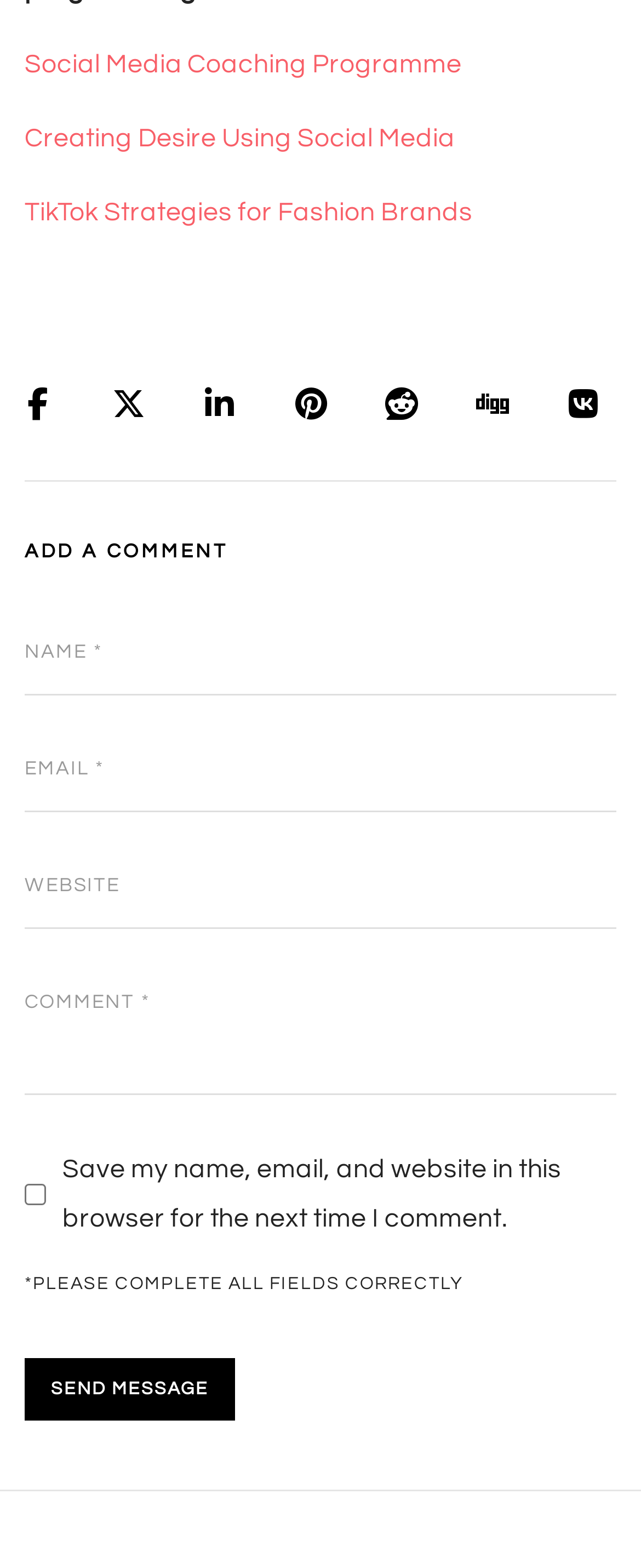Bounding box coordinates should be in the format (top-left x, top-left y, bottom-right x, bottom-right y) and all values should be floating point numbers between 0 and 1. Determine the bounding box coordinate for the UI element described as: name="submit" value="send message"

[0.038, 0.867, 0.367, 0.906]